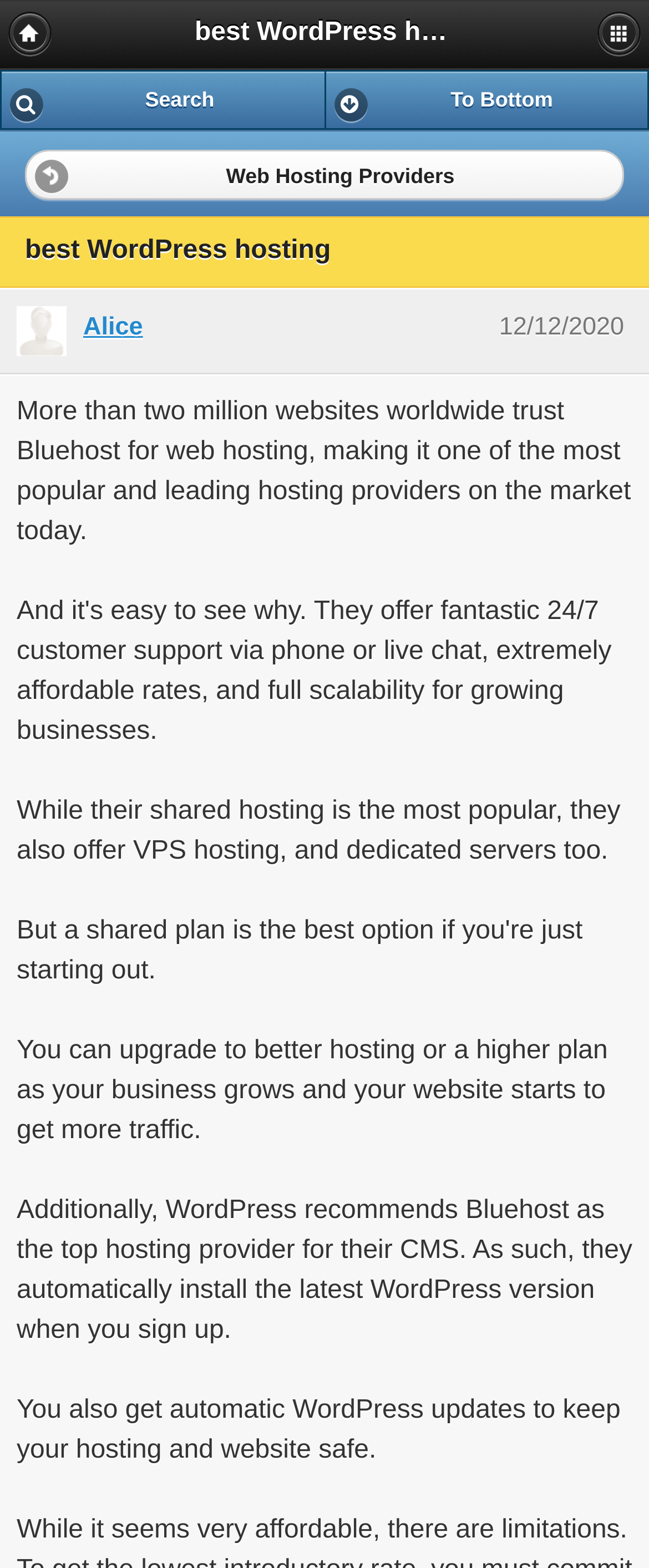Provide a brief response to the question below using one word or phrase:
What happens when you sign up for Bluehost?

WordPress is automatically installed